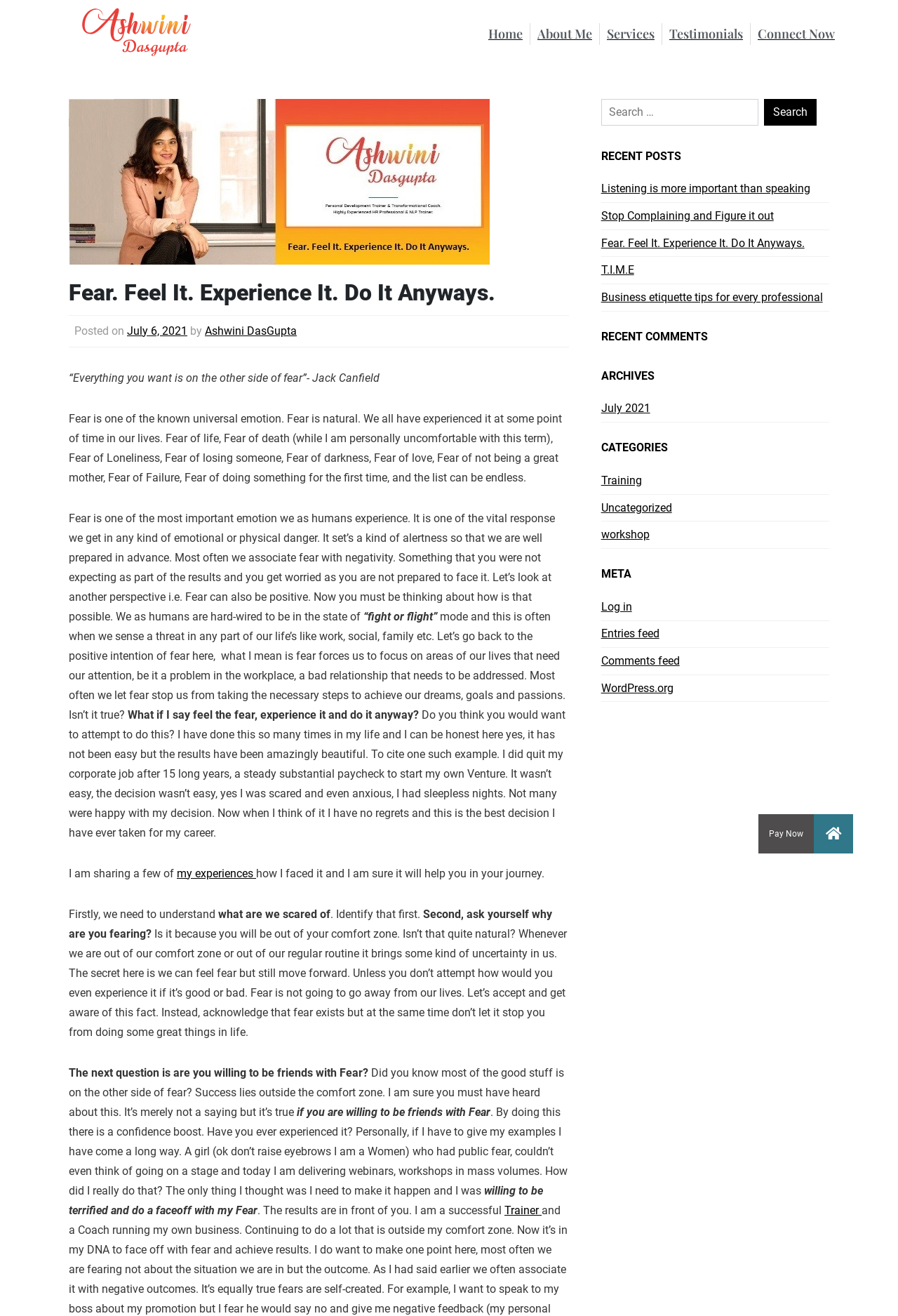Given the description of a UI element: "WordPress.org", identify the bounding box coordinates of the matching element in the webpage screenshot.

[0.669, 0.518, 0.75, 0.528]